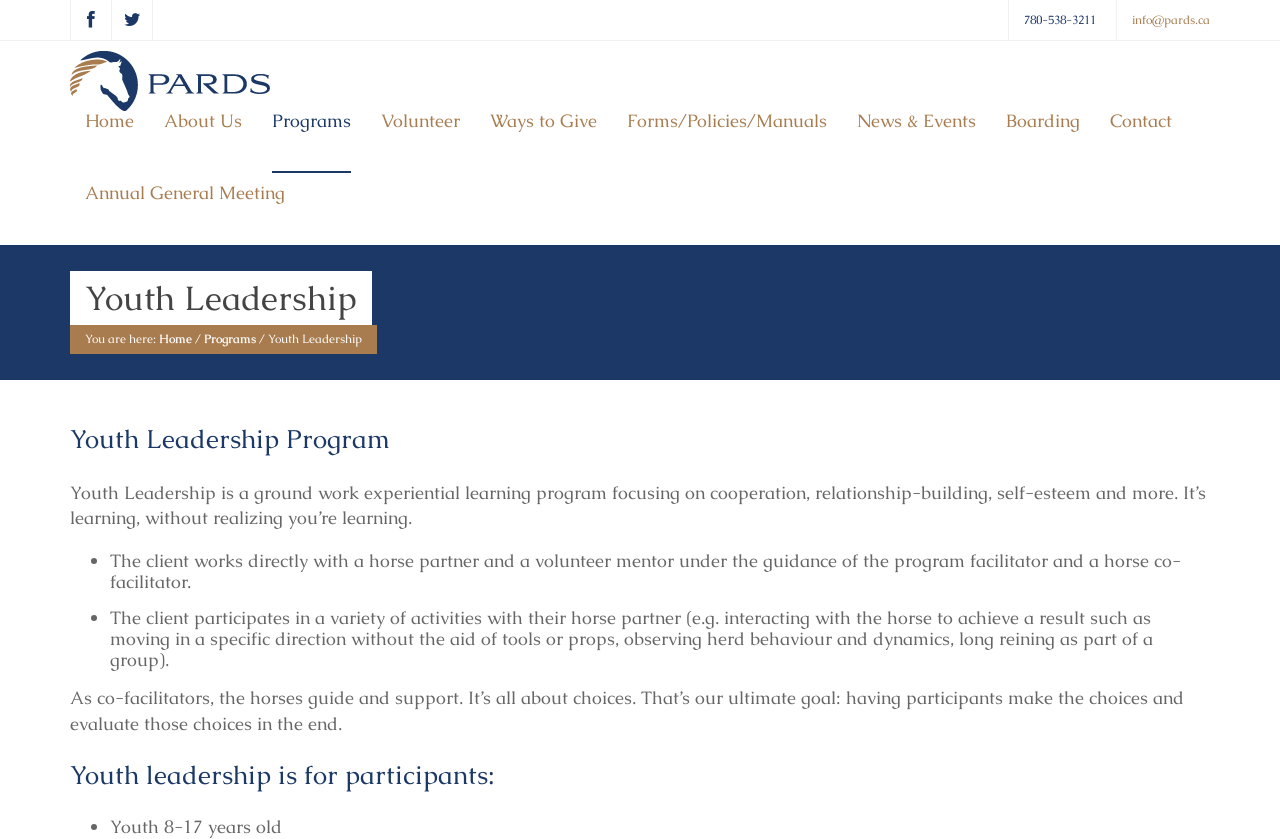Determine the bounding box coordinates of the region I should click to achieve the following instruction: "Call the phone number". Ensure the bounding box coordinates are four float numbers between 0 and 1, i.e., [left, top, right, bottom].

[0.8, 0.014, 0.856, 0.033]